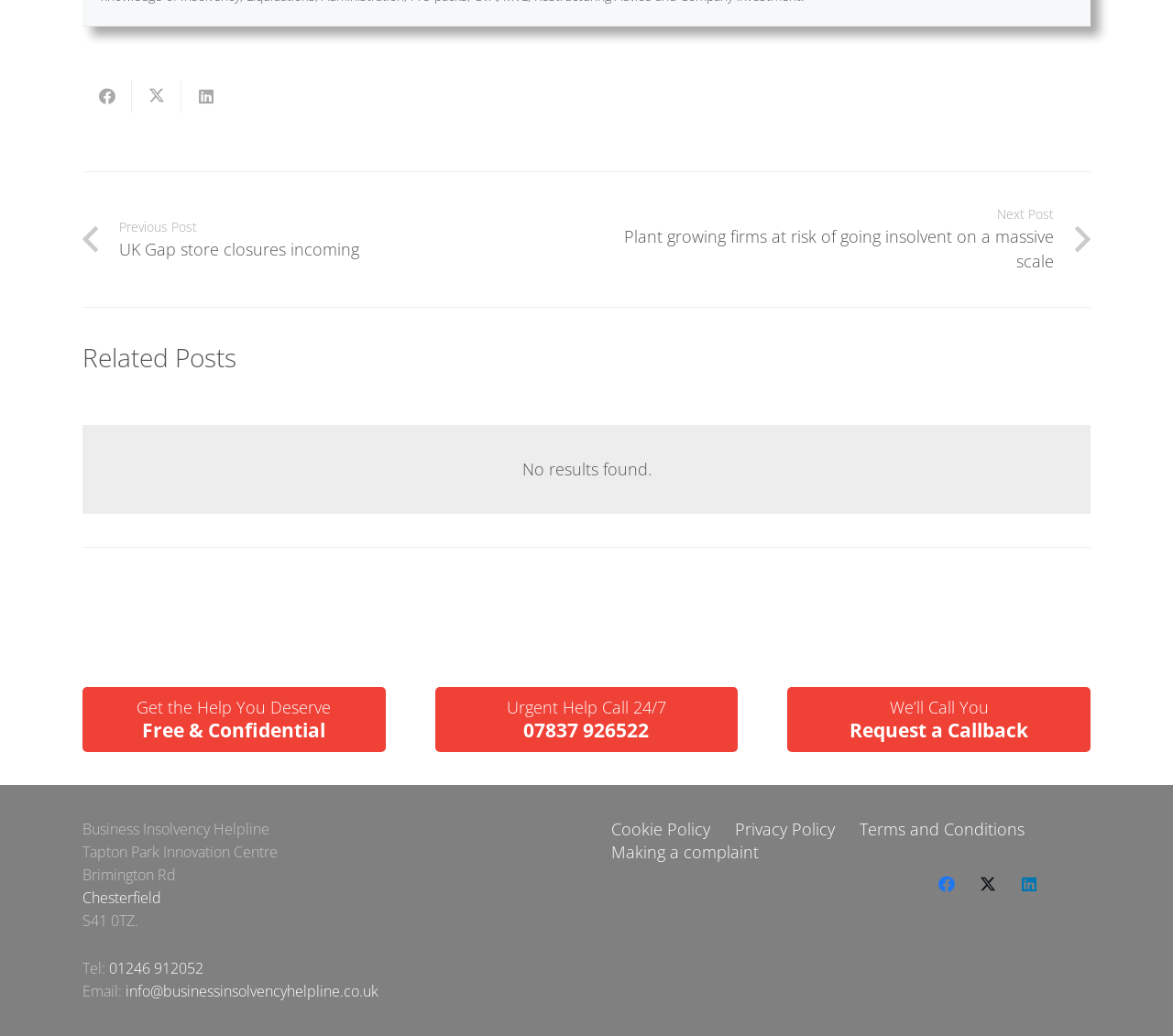Extract the bounding box coordinates of the UI element described: "Privacy Policy". Provide the coordinates in the format [left, top, right, bottom] with values ranging from 0 to 1.

[0.627, 0.79, 0.712, 0.811]